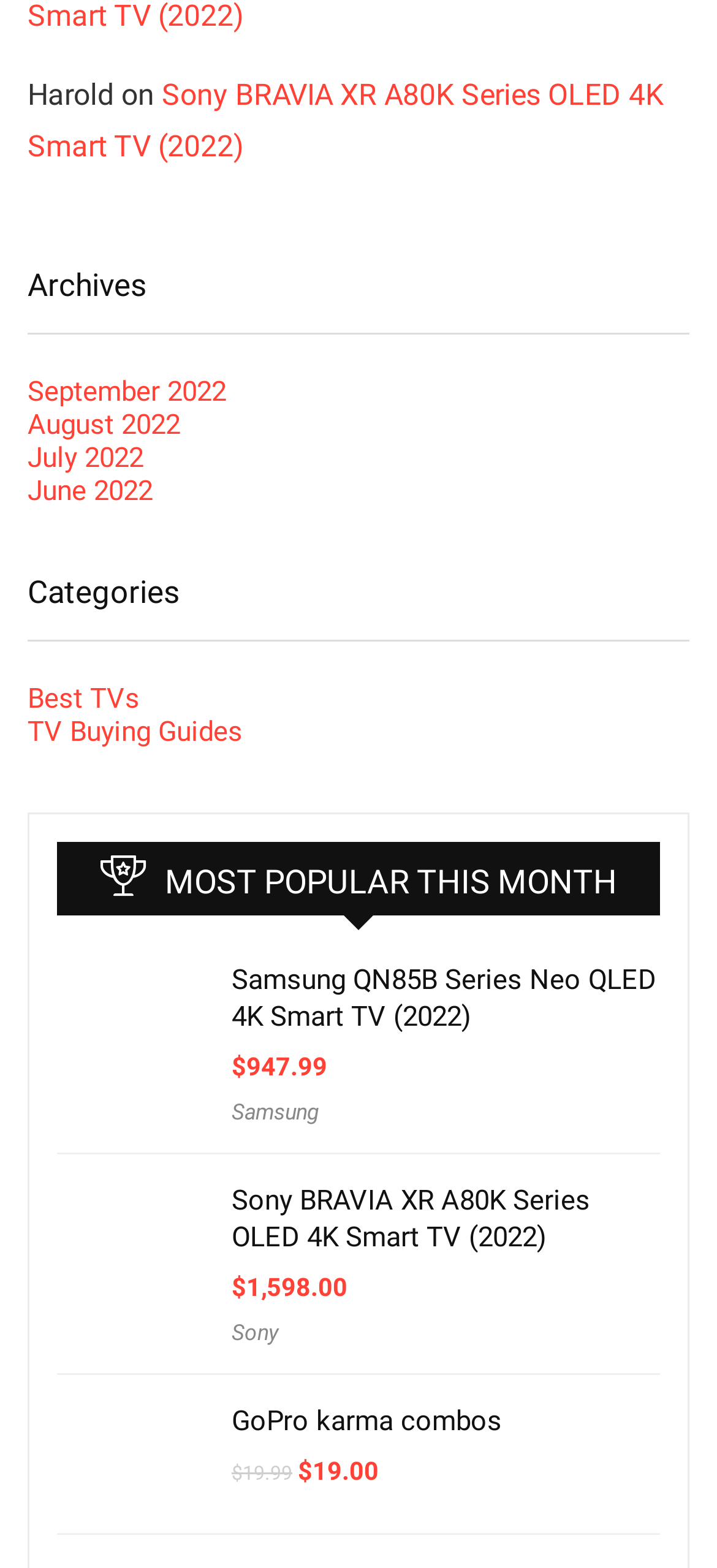Give a one-word or short-phrase answer to the following question: 
What is the category of the 'Best TVs' link?

TV Buying Guides